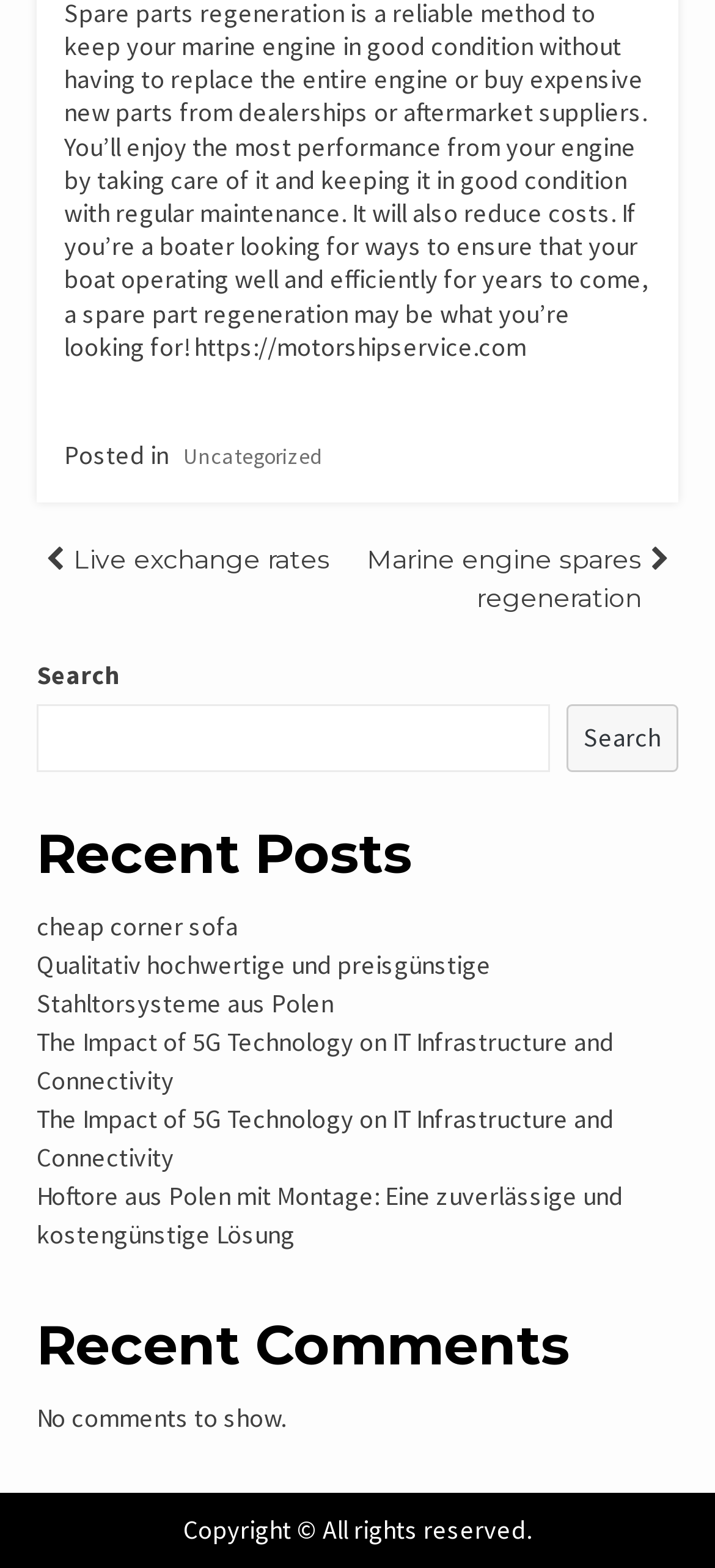Find the UI element described as: "Uncategorized" and predict its bounding box coordinates. Ensure the coordinates are four float numbers between 0 and 1, [left, top, right, bottom].

[0.256, 0.282, 0.451, 0.299]